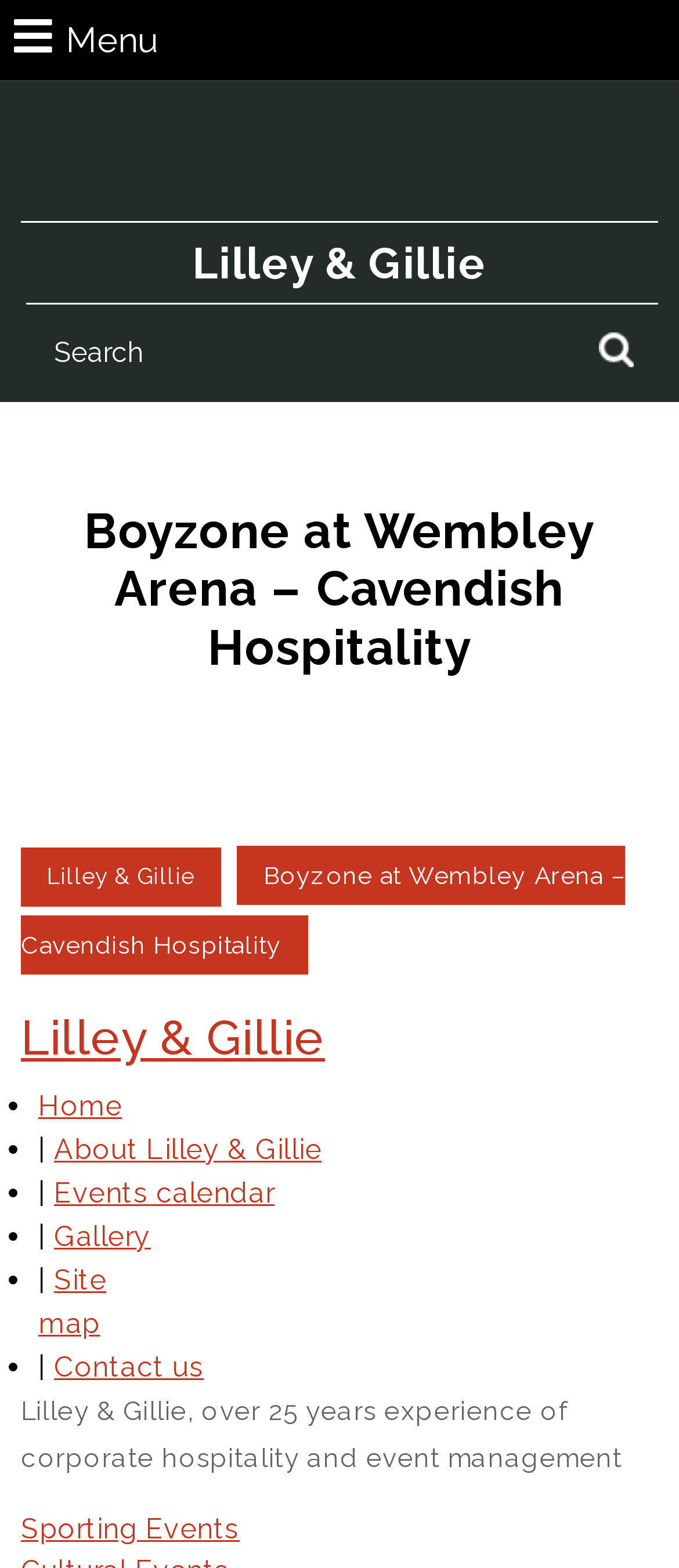From the image, can you give a detailed response to the question below:
What is the name of the company?

The name of the company can be found in multiple places on the webpage, including the top-left corner, the navigation menu, and the introductory text. It is consistently referred to as 'Lilley & Gillie'.